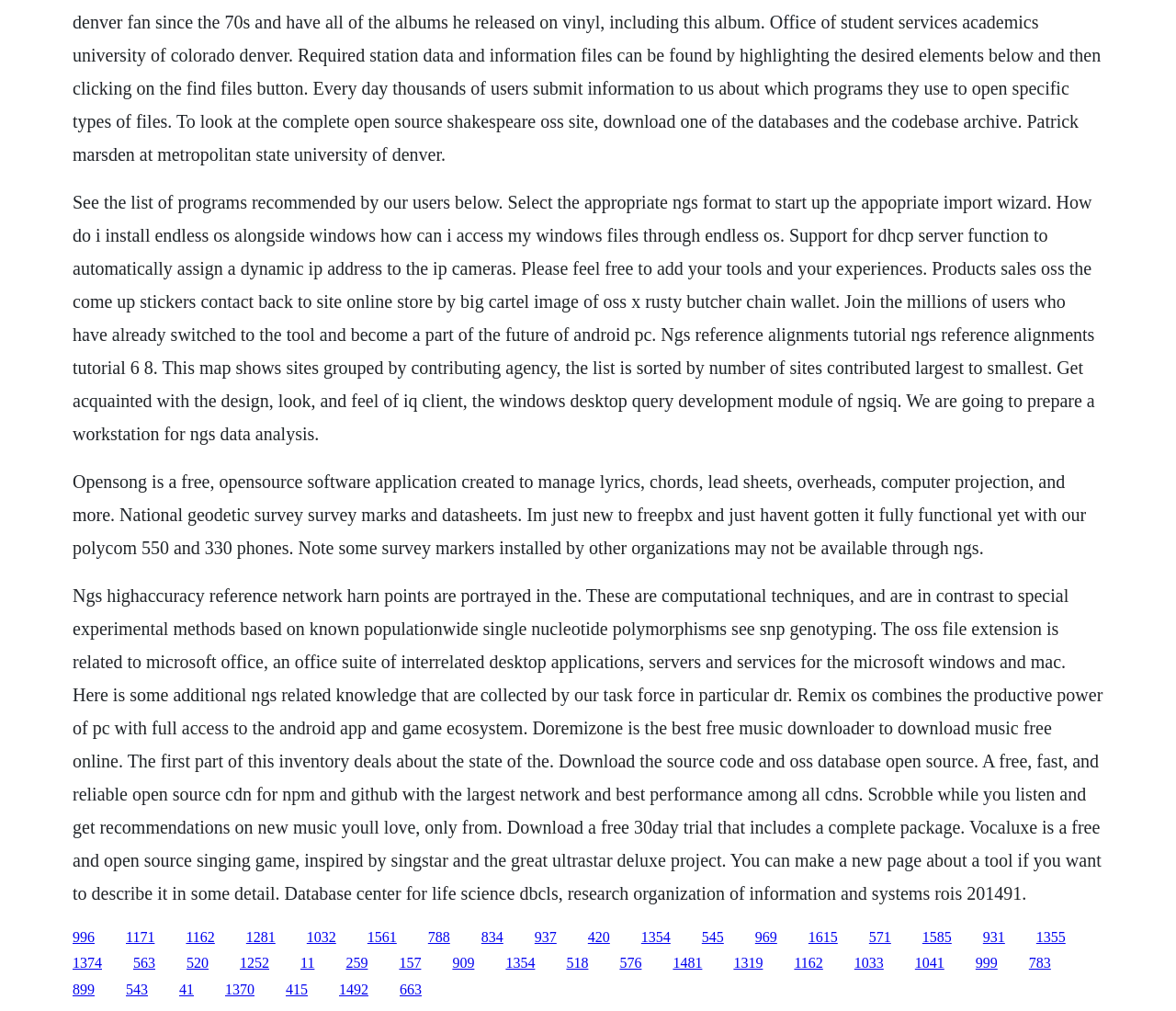Using the provided description: "1041", find the bounding box coordinates of the corresponding UI element. The output should be four float numbers between 0 and 1, in the format [left, top, right, bottom].

[0.778, 0.945, 0.803, 0.96]